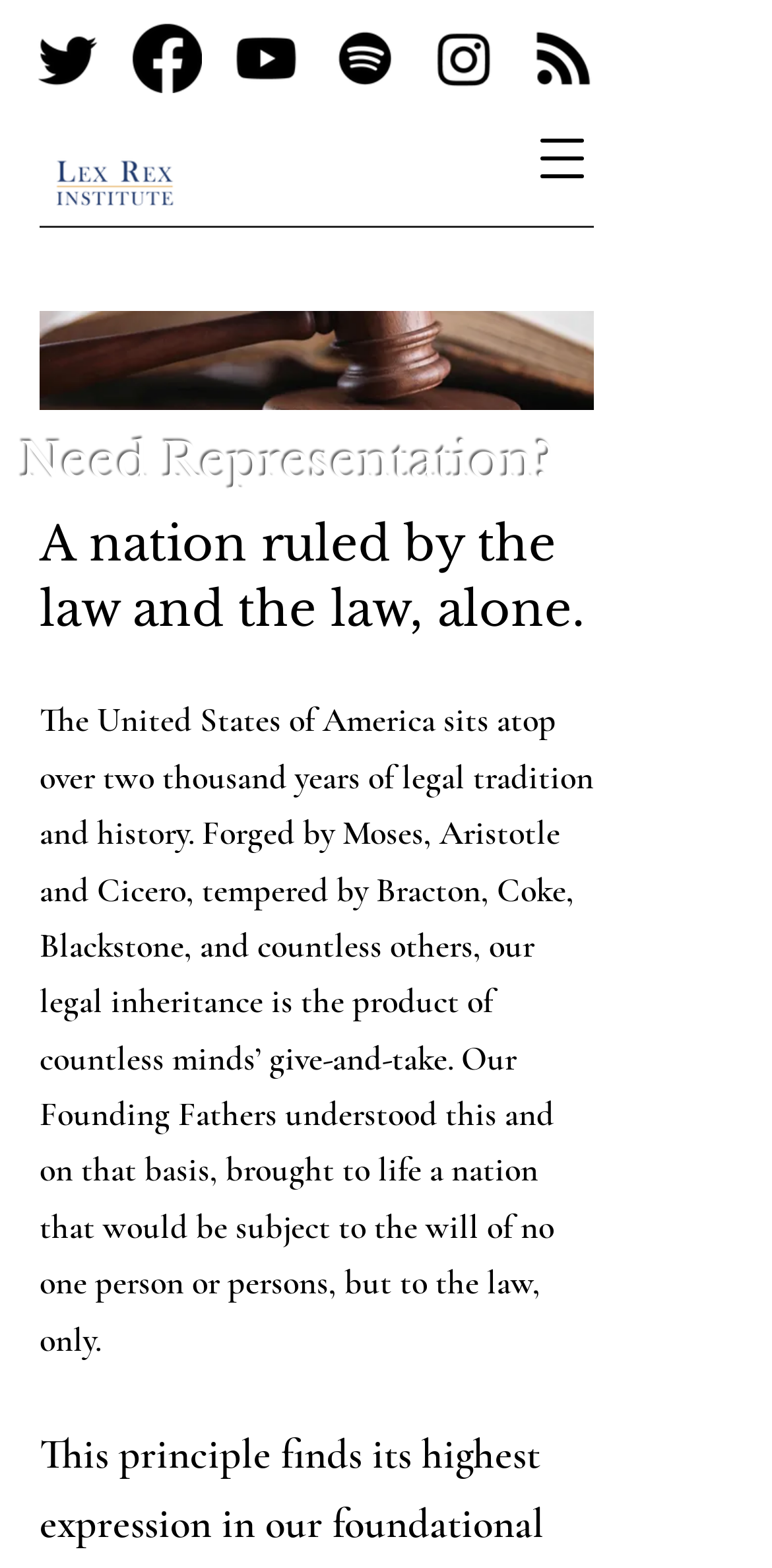Locate the bounding box coordinates of the element that should be clicked to execute the following instruction: "View Lex Rex Institute logo".

[0.051, 0.095, 0.246, 0.139]